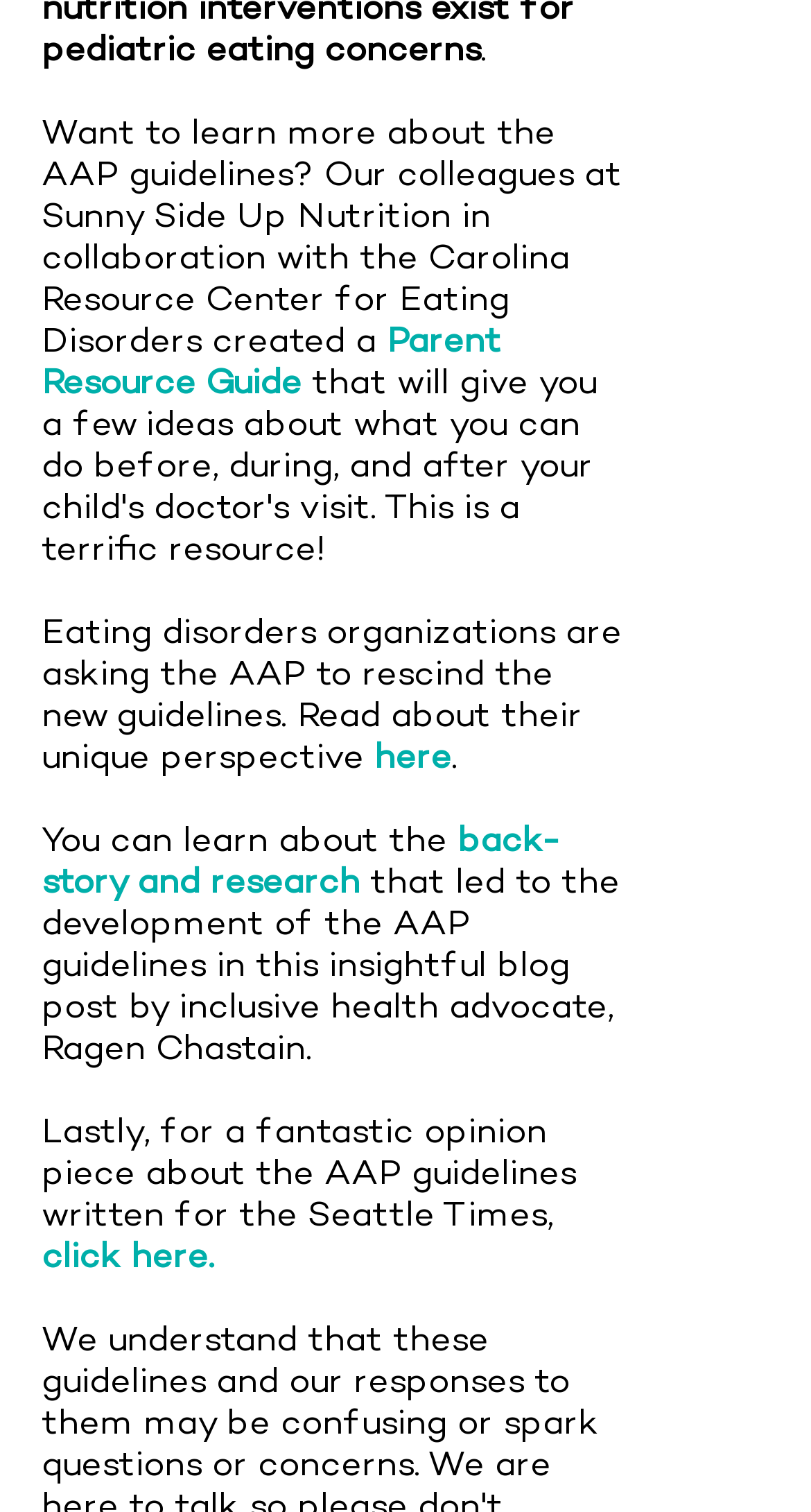Locate and provide the bounding box coordinates for the HTML element that matches this description: "here".

[0.462, 0.49, 0.556, 0.515]